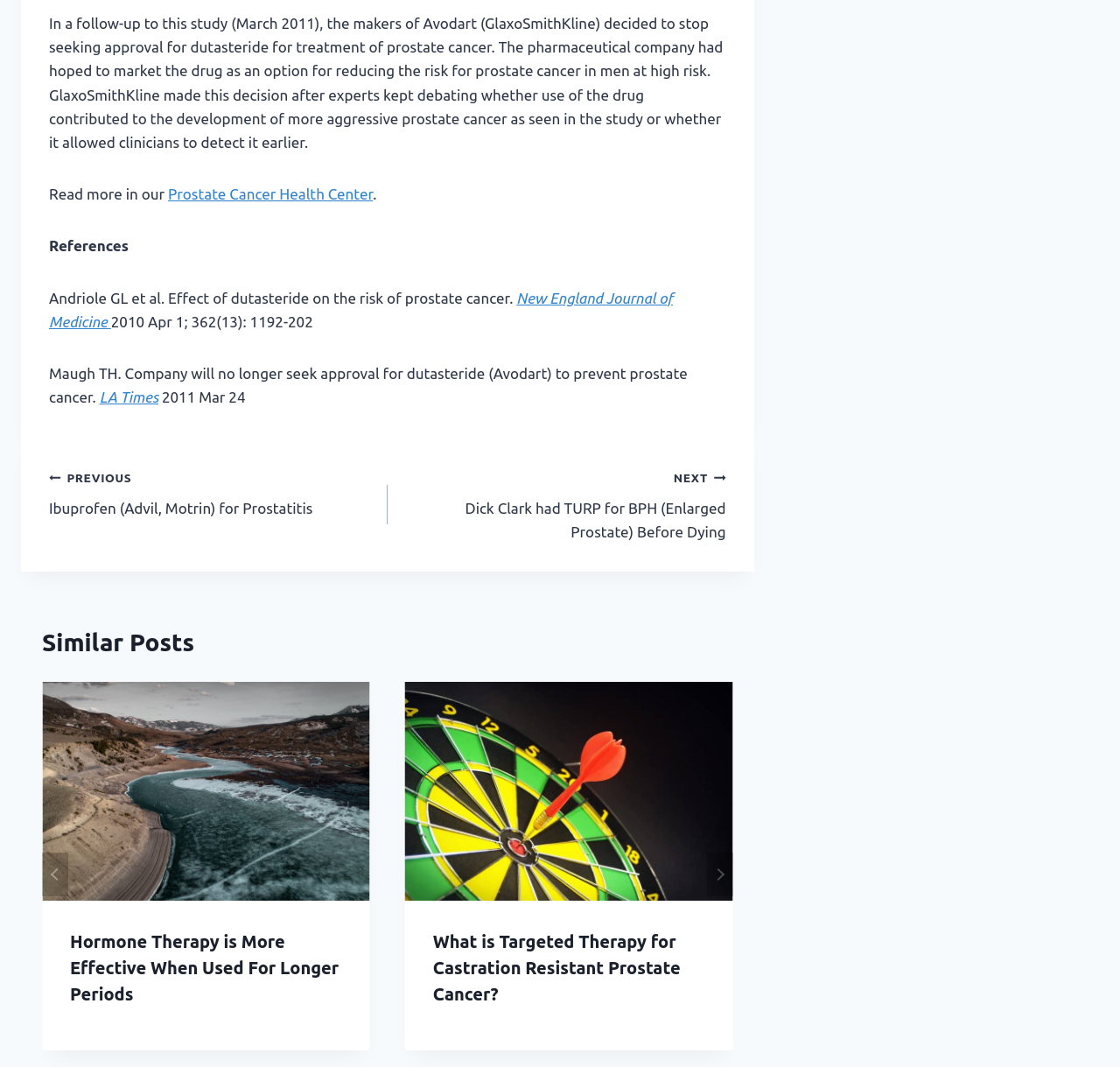Can you find the bounding box coordinates for the element to click on to achieve the instruction: "View the previous post"?

[0.044, 0.436, 0.346, 0.487]